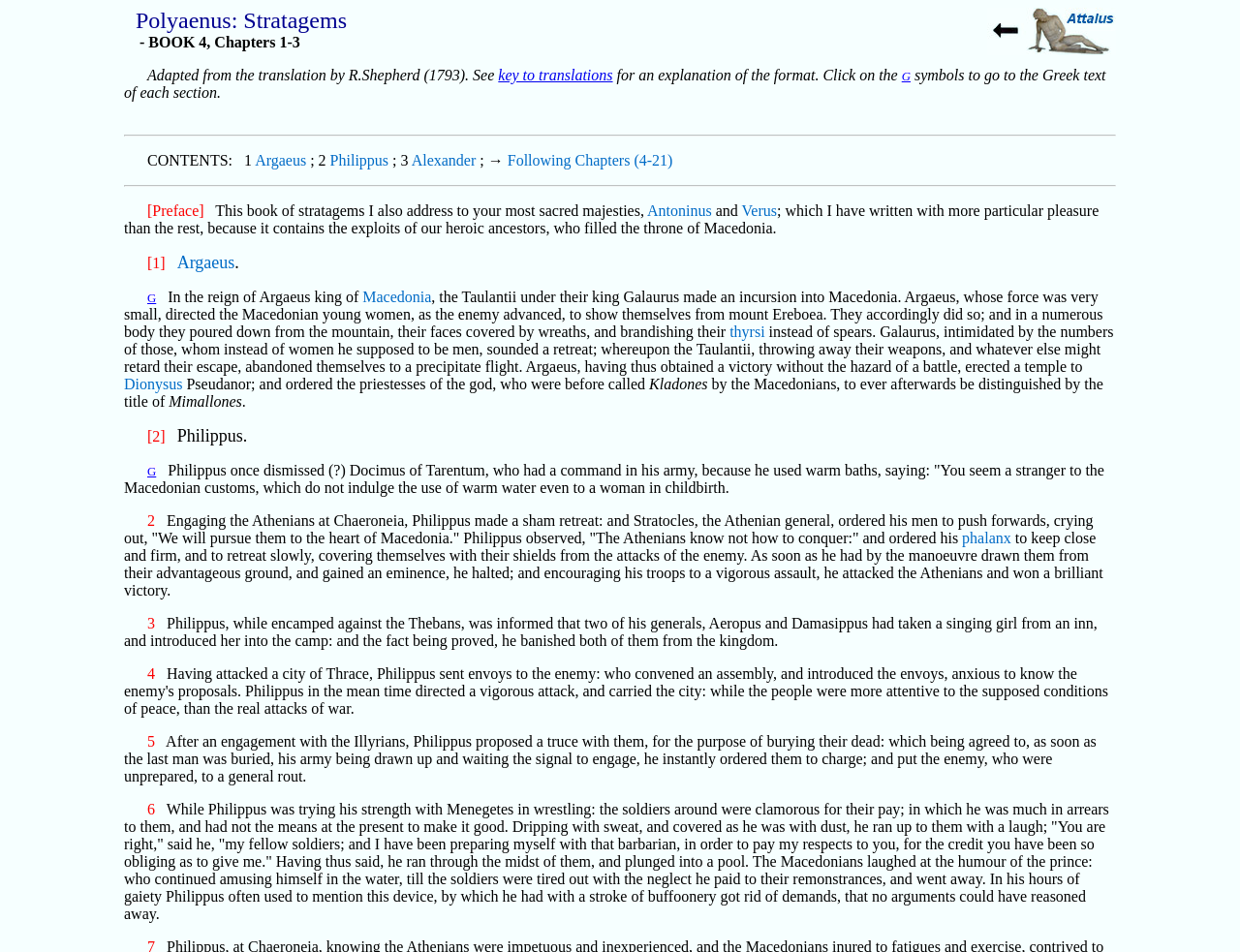Pinpoint the bounding box coordinates for the area that should be clicked to perform the following instruction: "Search for something".

None